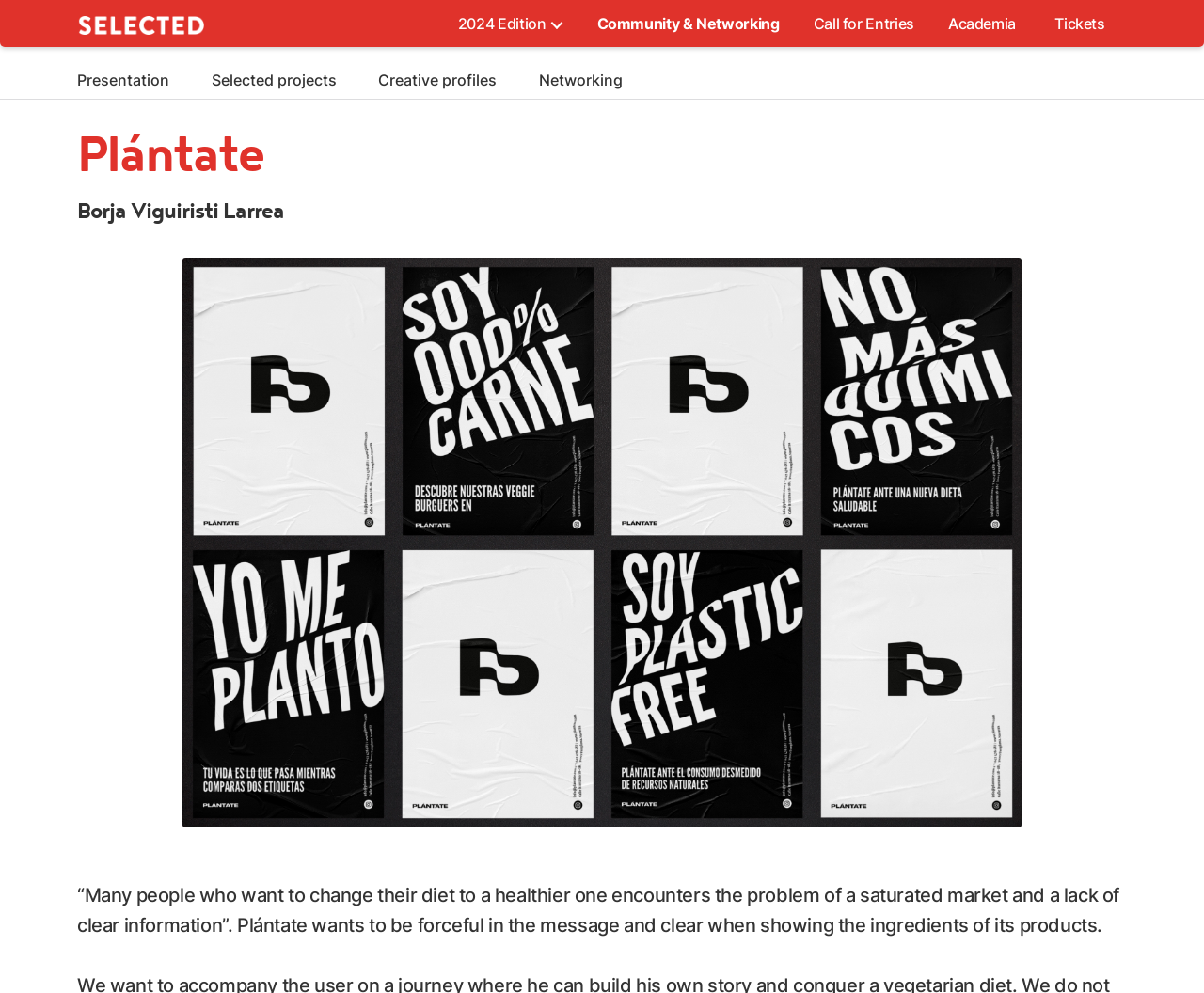Please provide a brief answer to the following inquiry using a single word or phrase:
What is the purpose of Plántate?

To be forceful in the message and clear when showing ingredients